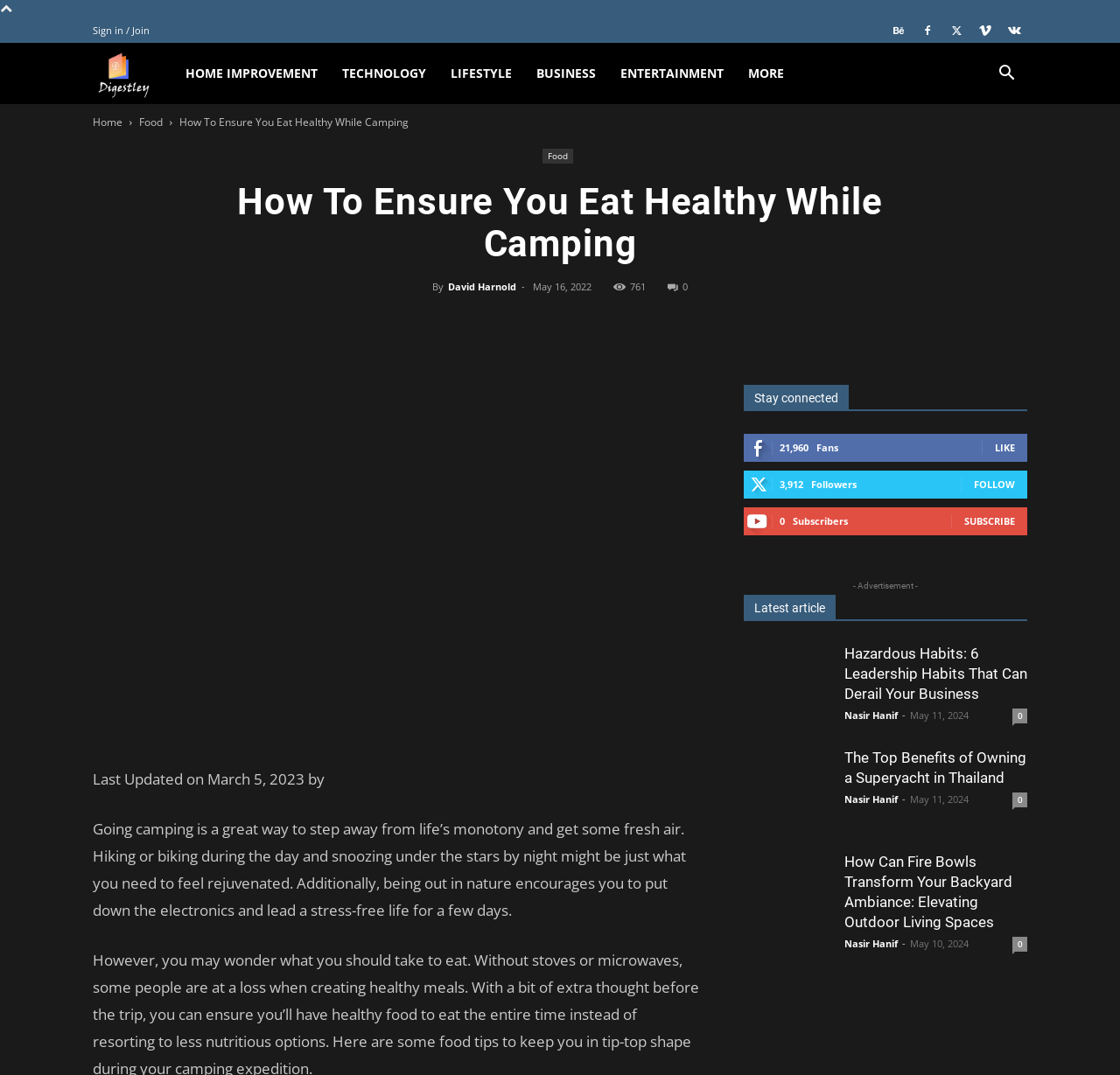Use a single word or phrase to answer this question: 
What is the topic of the article?

Camping